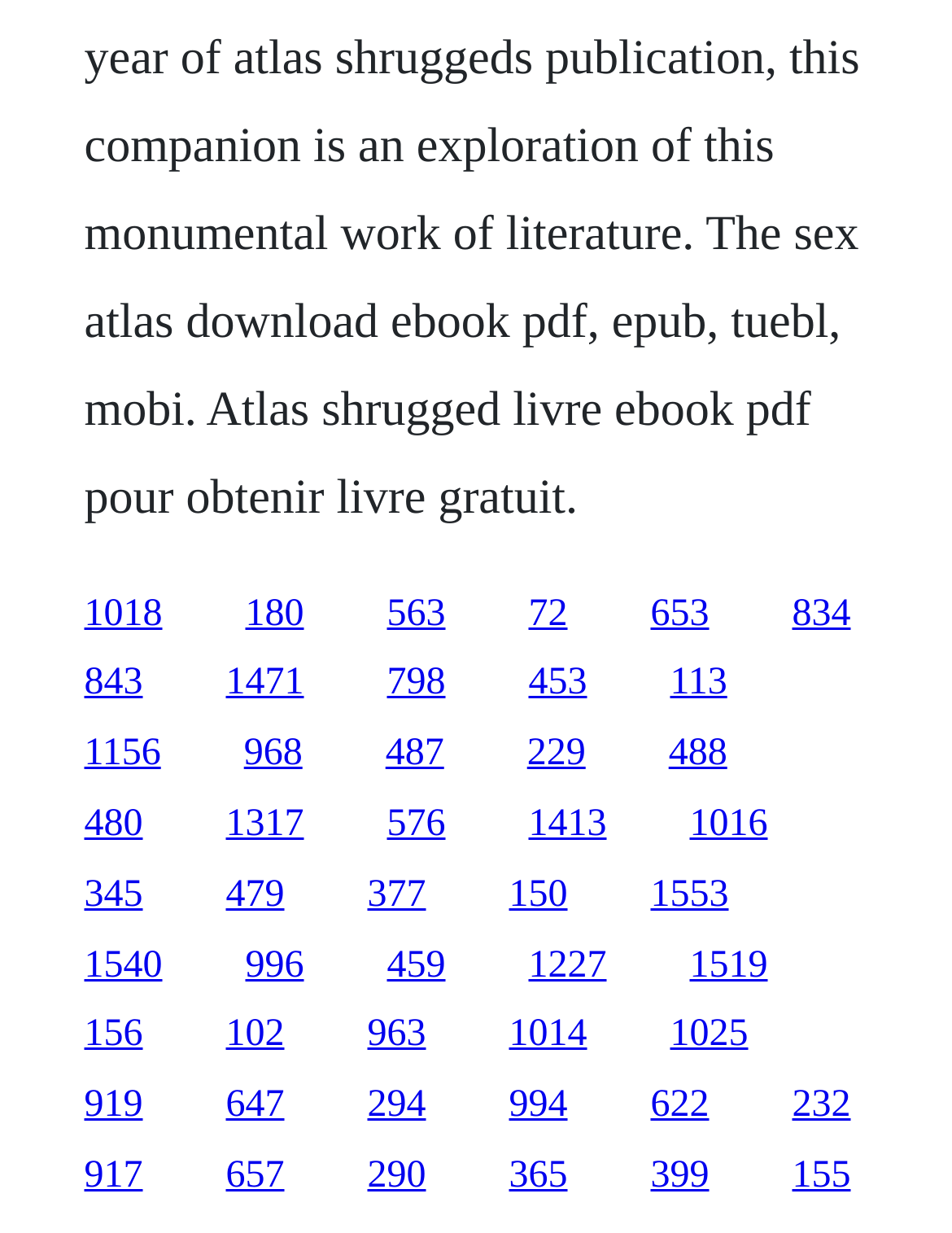Determine the bounding box coordinates for the element that should be clicked to follow this instruction: "Explore jobs and careers". The coordinates should be given as four float numbers between 0 and 1, in the format [left, top, right, bottom].

None